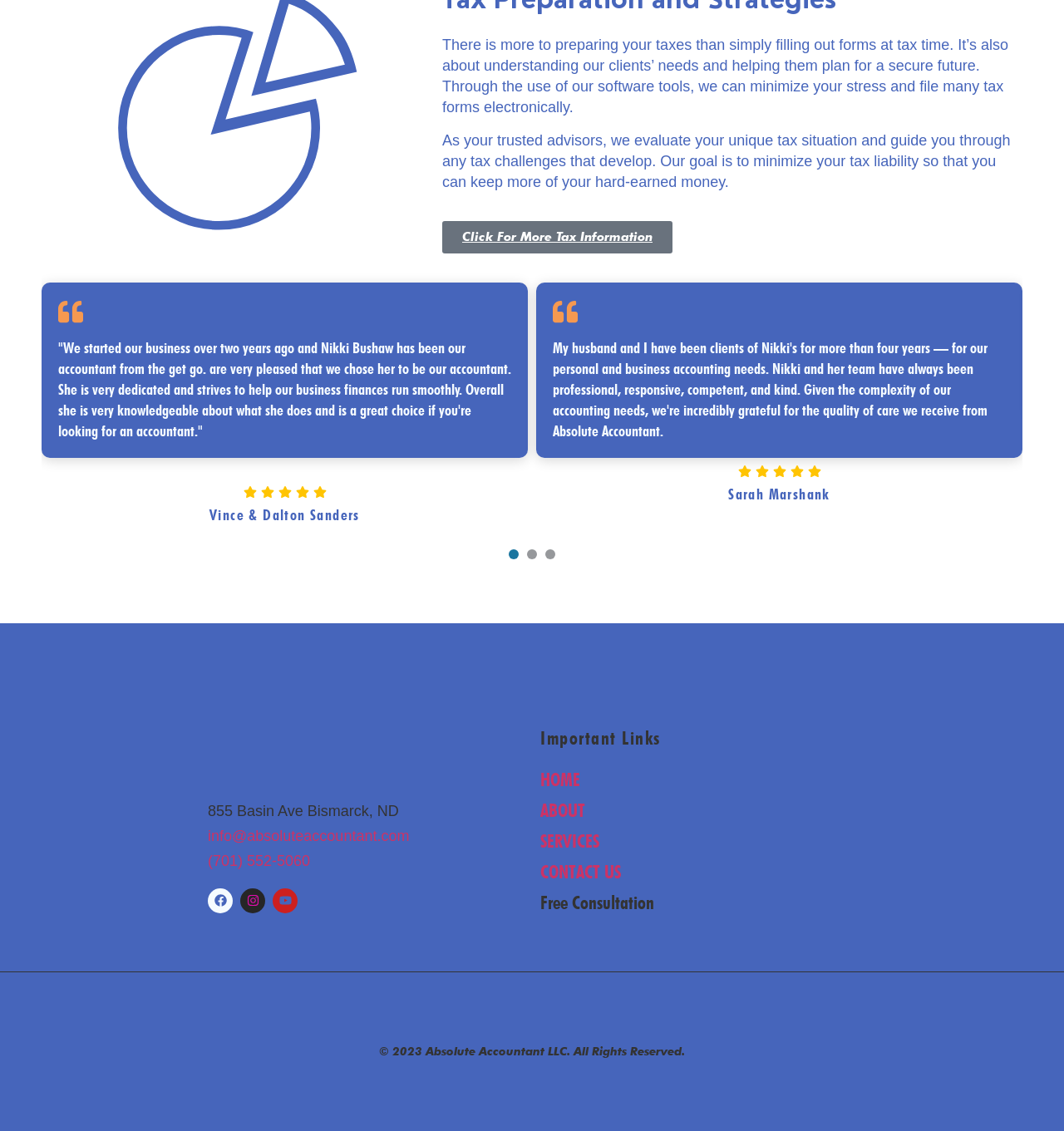Identify the bounding box coordinates of the specific part of the webpage to click to complete this instruction: "Request a free consultation".

[0.508, 0.788, 0.615, 0.807]